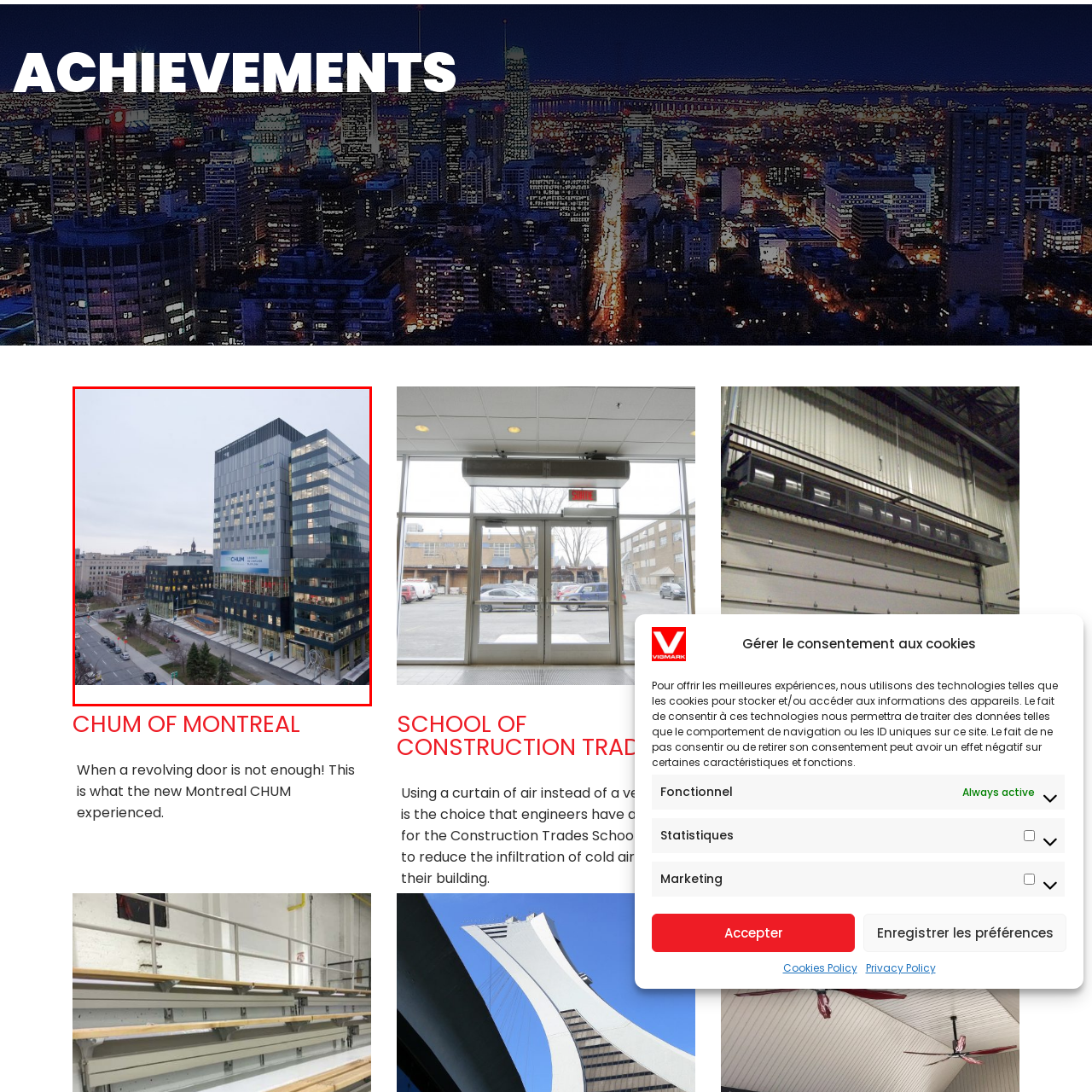Generate a detailed caption for the image contained in the red outlined area.

The image features a modern architectural structure under cloudy skies, prominently displaying the new CHUM (Centre hospitalier de l'Université de Montréal) facility. This building, characterized by its sleek glass exterior and contemporary design, is a significant addition to the Montreal skyline. The façade reflects the surrounding environment, showcasing large windows that suggest a focus on natural light and an inviting atmosphere. 

In the foreground, the bustling urban landscape includes tree-lined sidewalks and vehicles on the road, indicative of the lively area around the hospital. The prominent signage on the building underscores its purpose and identity, contributing to the sense of modern healthcare development in Montreal. Overall, this image encapsulates the integration of innovative design in urban settings, highlighting the commitment to advancing healthcare accessibility and services in the region.